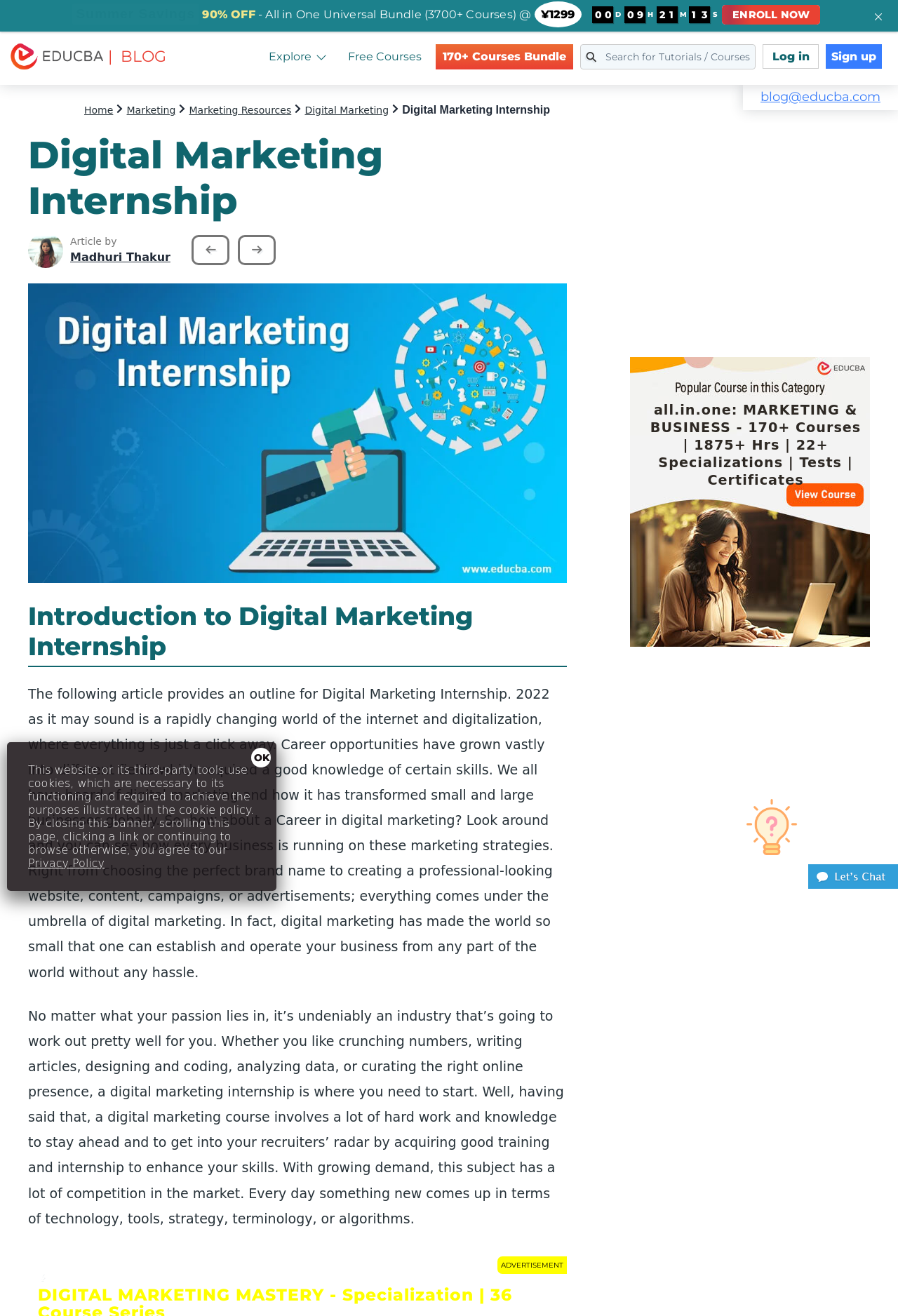Identify the bounding box coordinates for the region of the element that should be clicked to carry out the instruction: "Click the 'Sign up' link". The bounding box coordinates should be four float numbers between 0 and 1, i.e., [left, top, right, bottom].

[0.92, 0.034, 0.982, 0.052]